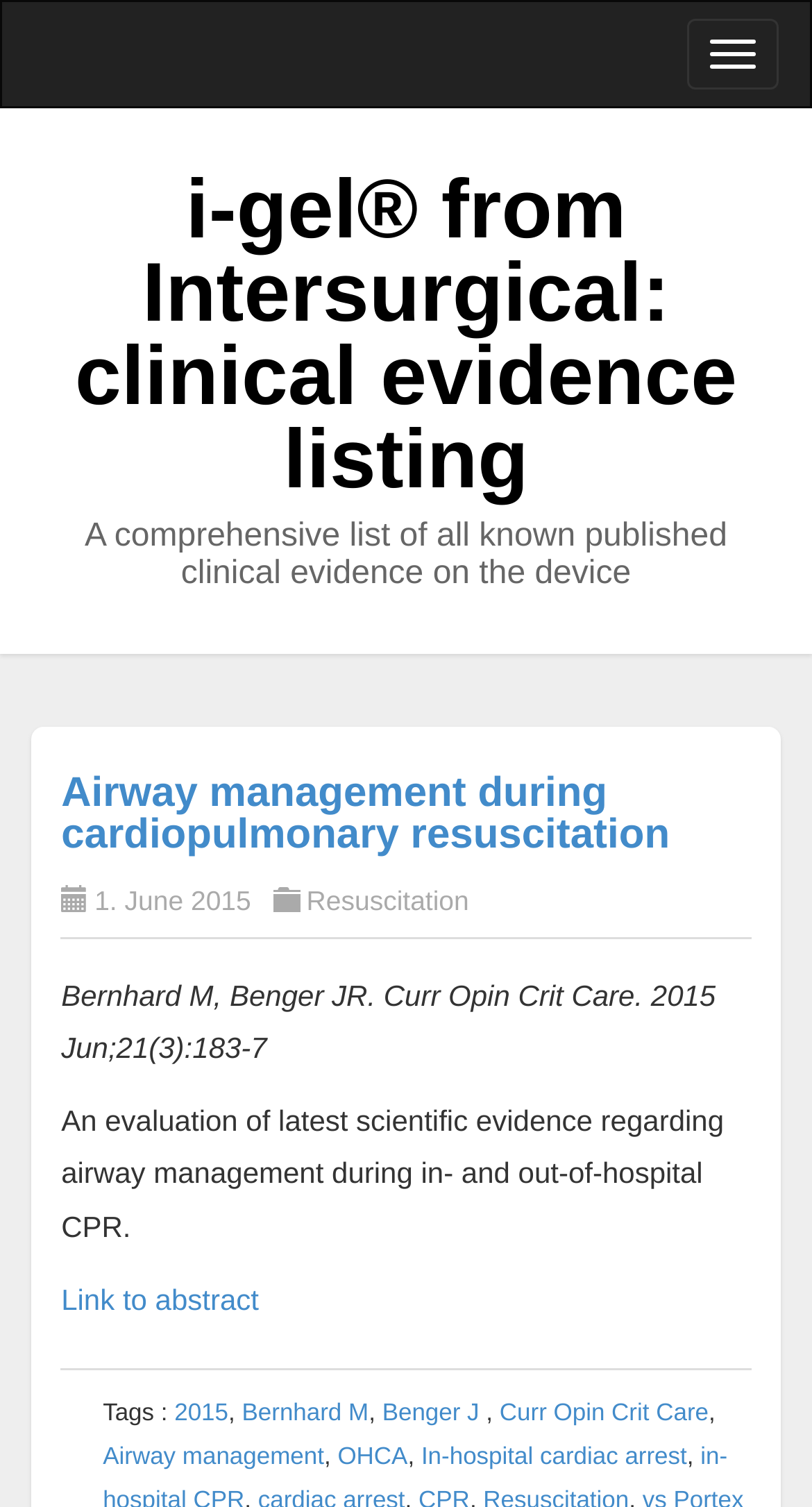Please identify the bounding box coordinates of the element's region that should be clicked to execute the following instruction: "View i-gel clinical evidence listing". The bounding box coordinates must be four float numbers between 0 and 1, i.e., [left, top, right, bottom].

[0.092, 0.109, 0.908, 0.336]